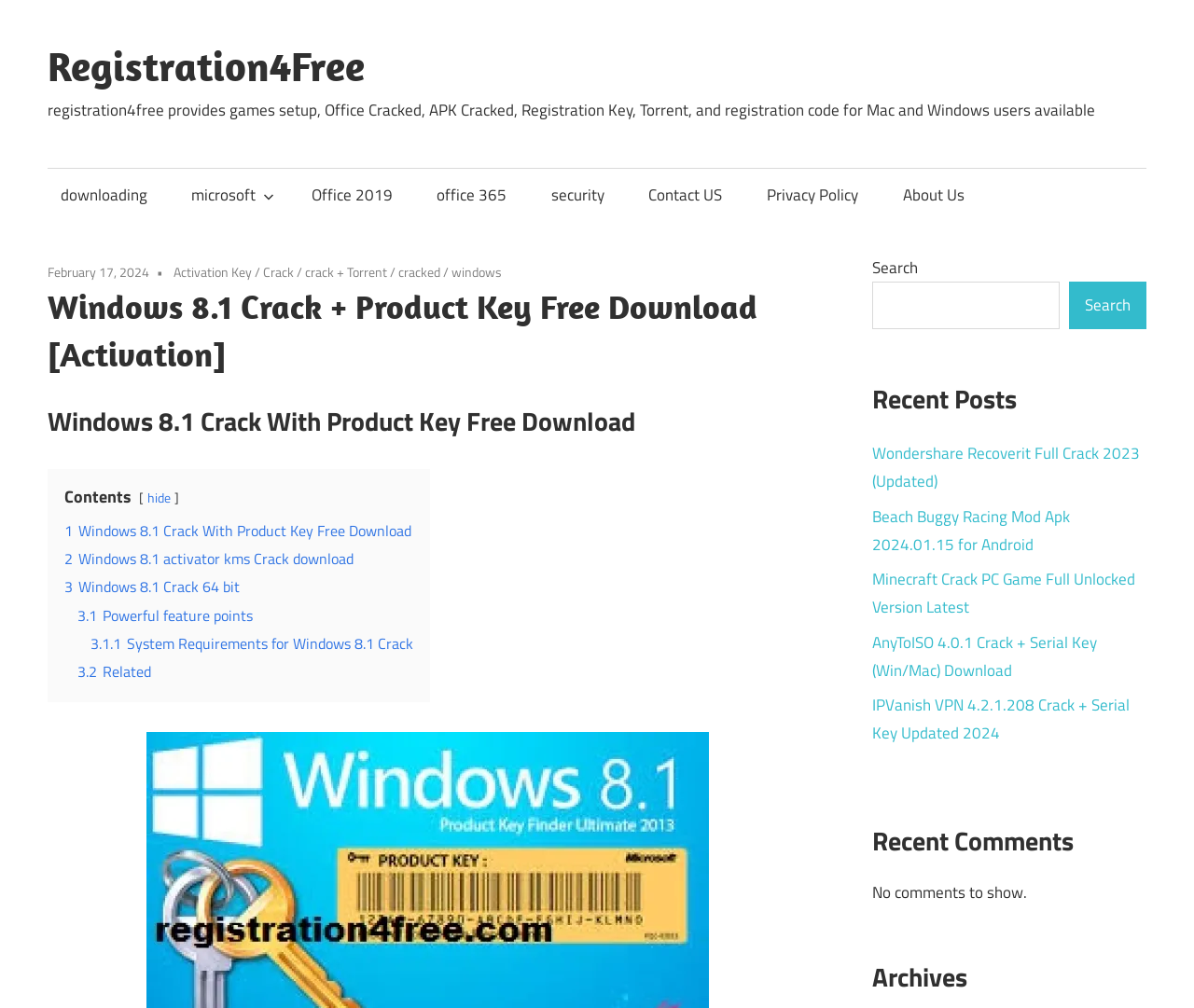Give a comprehensive overview of the webpage, including key elements.

This webpage is about Windows 8.1 Crack and provides various resources and information related to it. At the top, there is a link to "Registration4Free" and a brief description of the website's offerings. Below this, there is a primary navigation menu with links to different categories such as "downloading", "microsoft", "Office 2019", "office 365", "security", "Contact US", "Privacy Policy", and "About Us".

On the left side, there is a section with a heading "Windows 8.1 Crack + Product Key Free Download [Activation]" and several links to related topics such as "Activation Key", "Crack", "crack + Torrent", "cracked", and "windows". Below this, there are two more headings: "Windows 8.1 Crack With Product Key Free Download" and "Contents".

The main content of the webpage is divided into sections with headings such as "1 Windows 8.1 Crack With Product Key Free Download", "2 Windows 8.1 activator kms Crack download", and "3 Windows 8.1 Crack 64 bit". Each section has links to related topics and subtopics.

On the right side, there is a search bar with a label "Search" and a button to submit the search query. Below this, there are headings for "Recent Posts", "Recent Comments", and "Archives". Under "Recent Posts", there are links to several articles about different software and games, such as Wondershare Recoverit, Beach Buggy Racing, Minecraft, AnyToISO, and IPVanish VPN. Under "Recent Comments", there is a message stating "No comments to show."